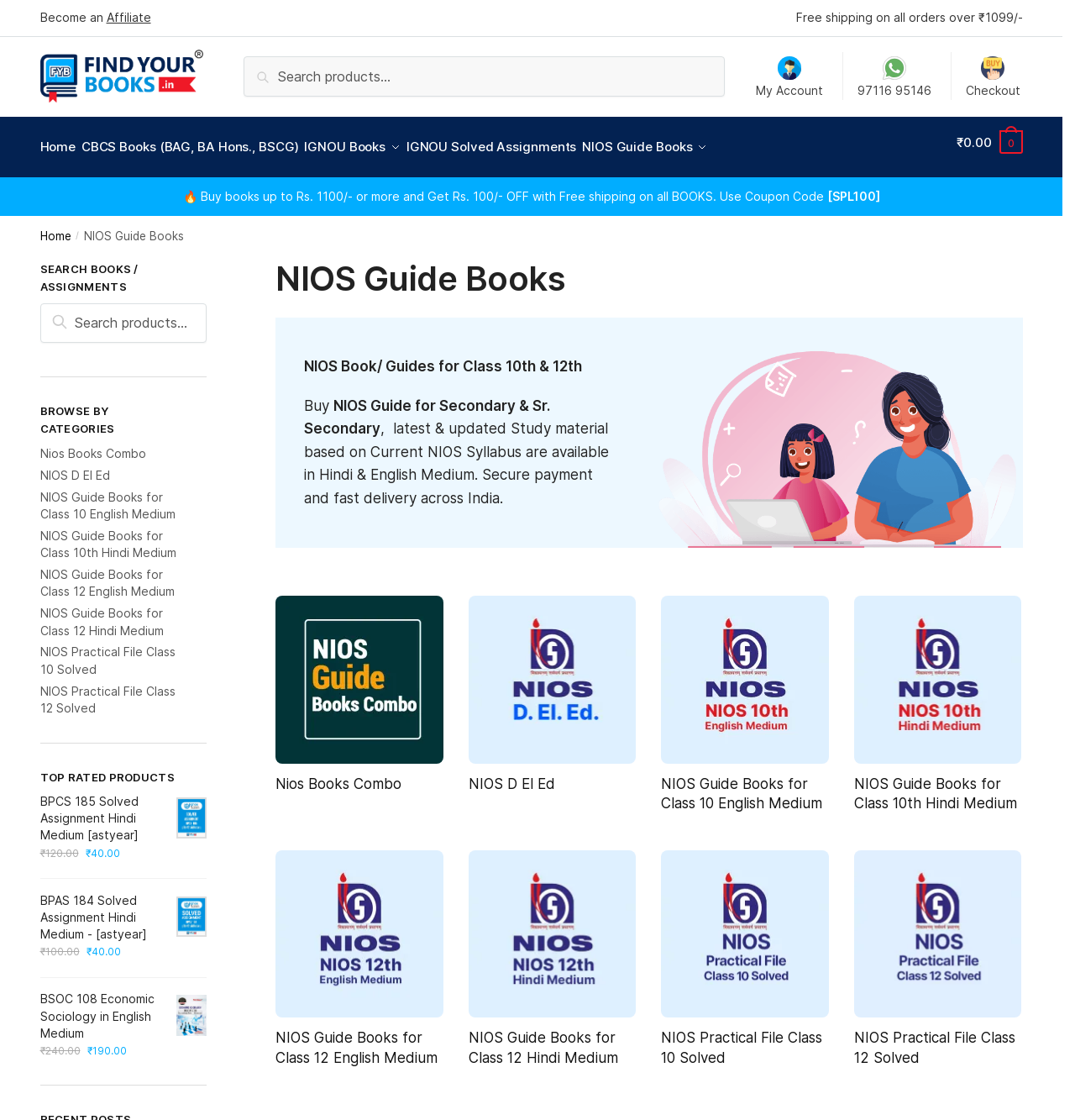What is the coupon code for ₹100 off?
Look at the image and respond with a one-word or short-phrase answer.

SPL100